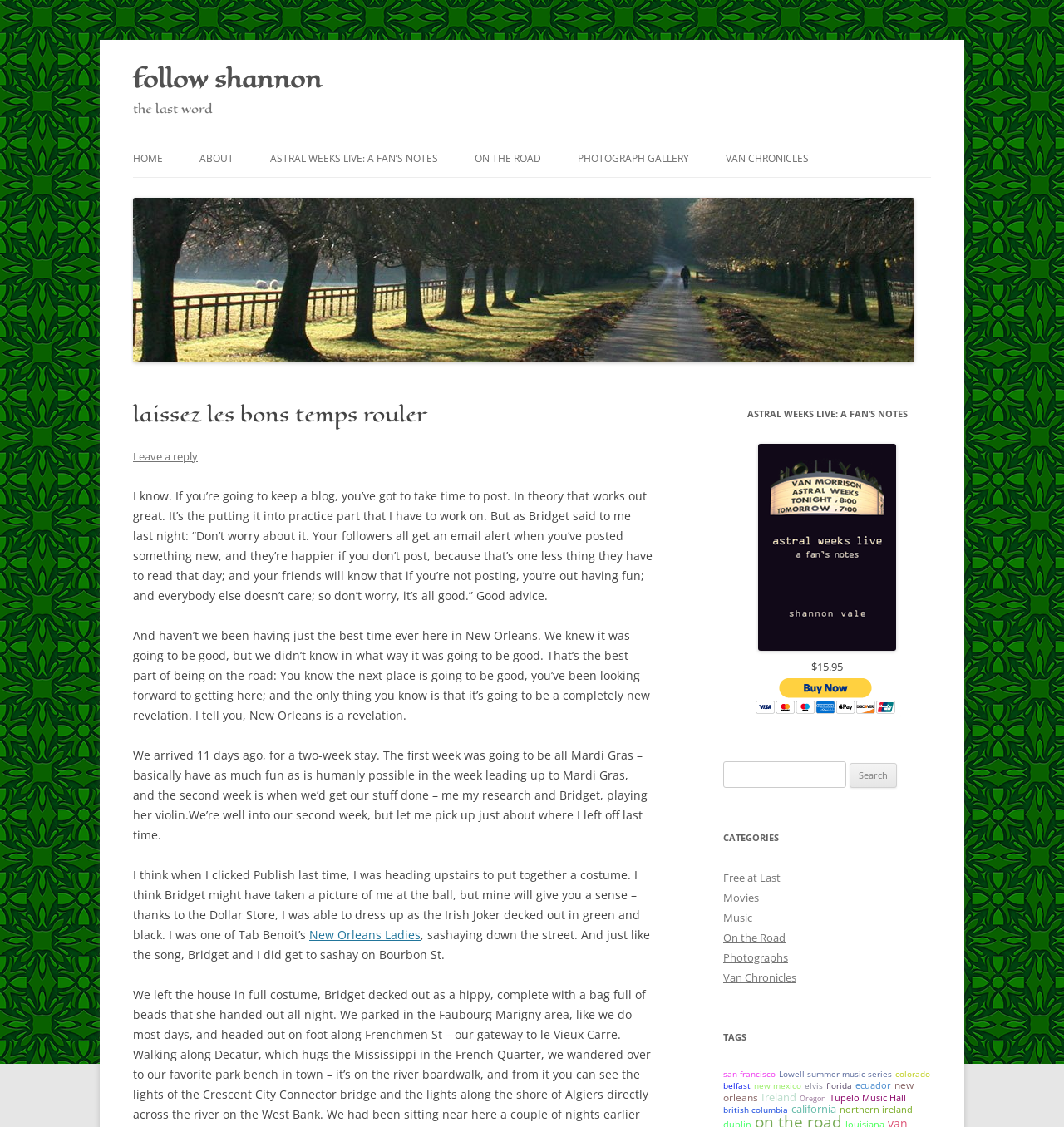Based on the image, please respond to the question with as much detail as possible:
How many weeks did the author plan to stay in New Orleans?

The author mentions 'We arrived 11 days ago, for a two-week stay.' which indicates that the author planned to stay in New Orleans for two weeks.